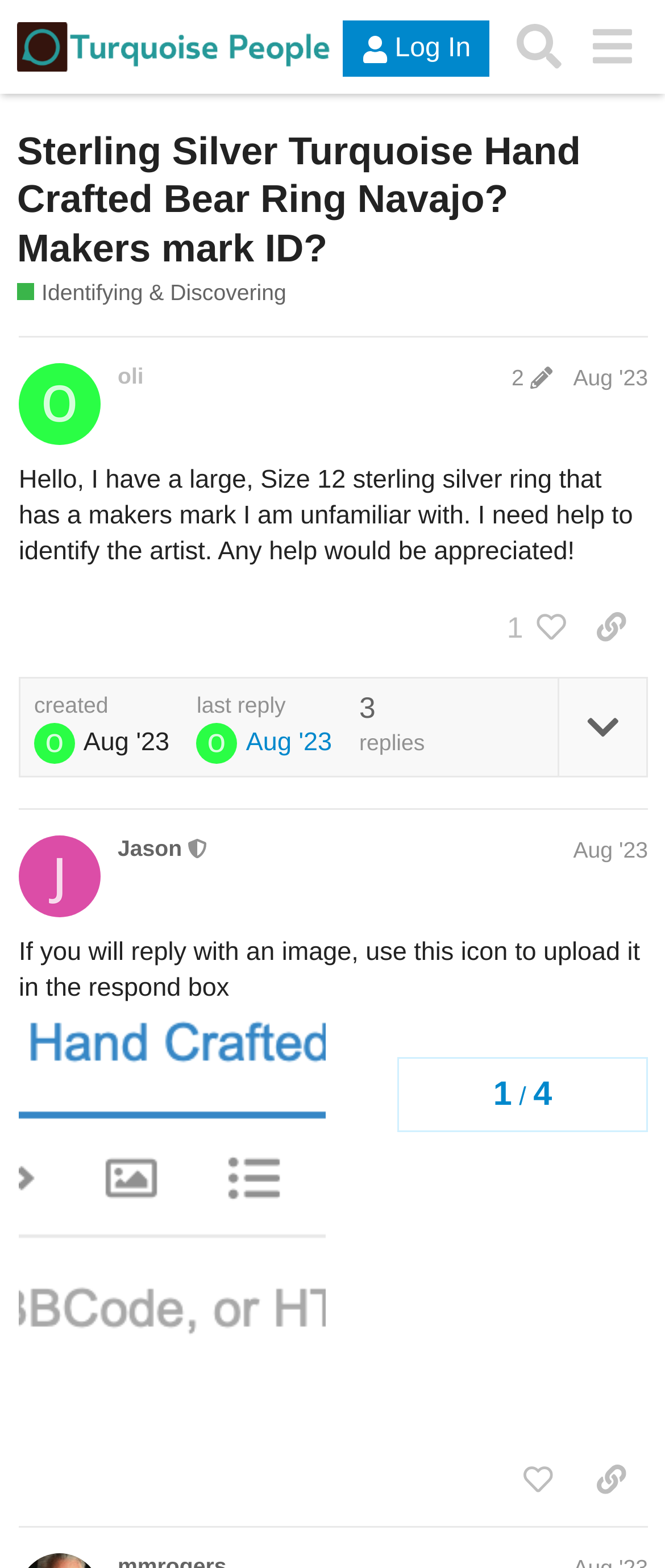Find the bounding box of the UI element described as: "2". The bounding box coordinates should be given as four float values between 0 and 1, i.e., [left, top, right, bottom].

[0.754, 0.233, 0.845, 0.249]